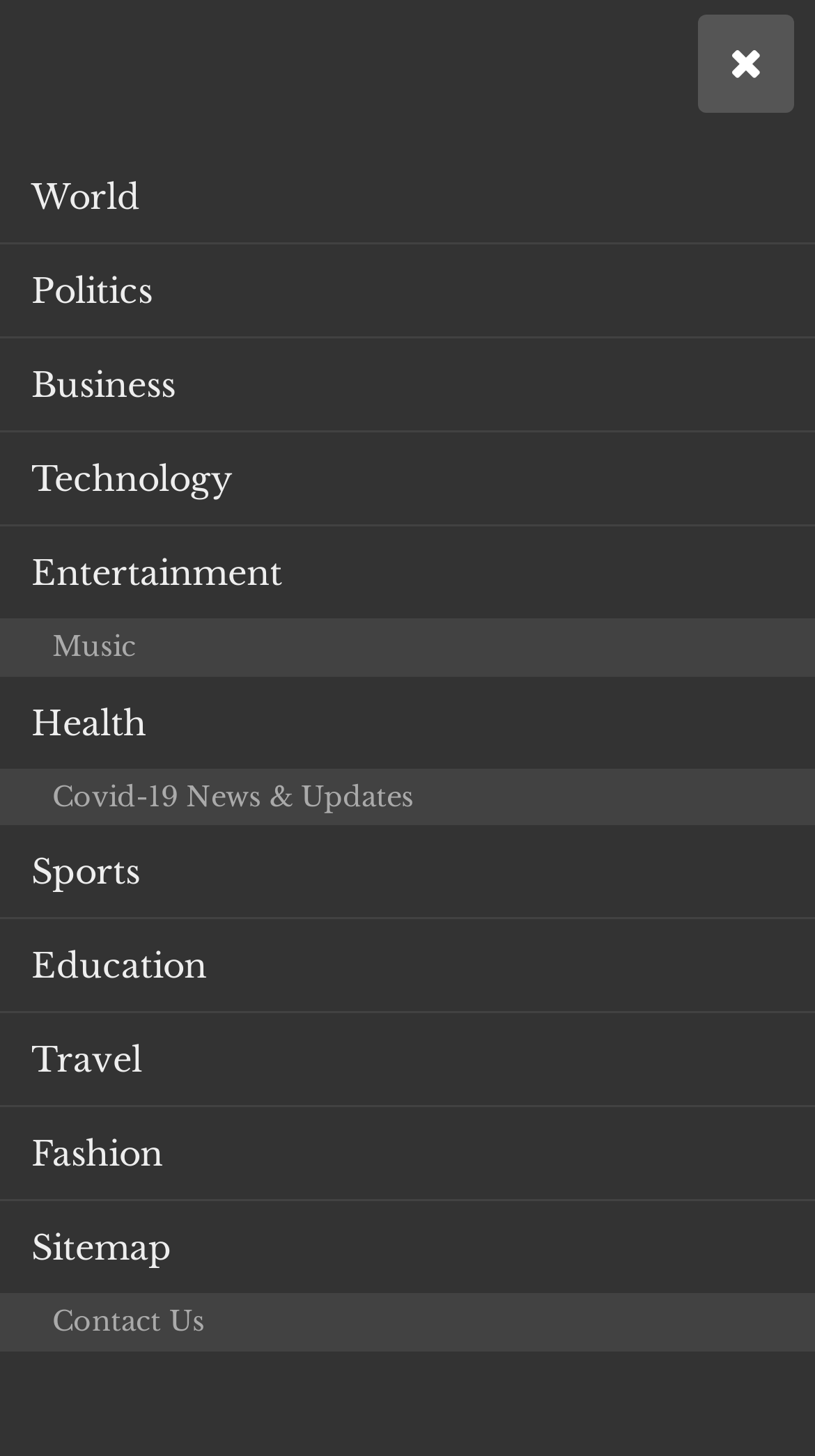Locate the bounding box of the UI element described in the following text: "Entertainment".

[0.0, 0.362, 1.0, 0.427]